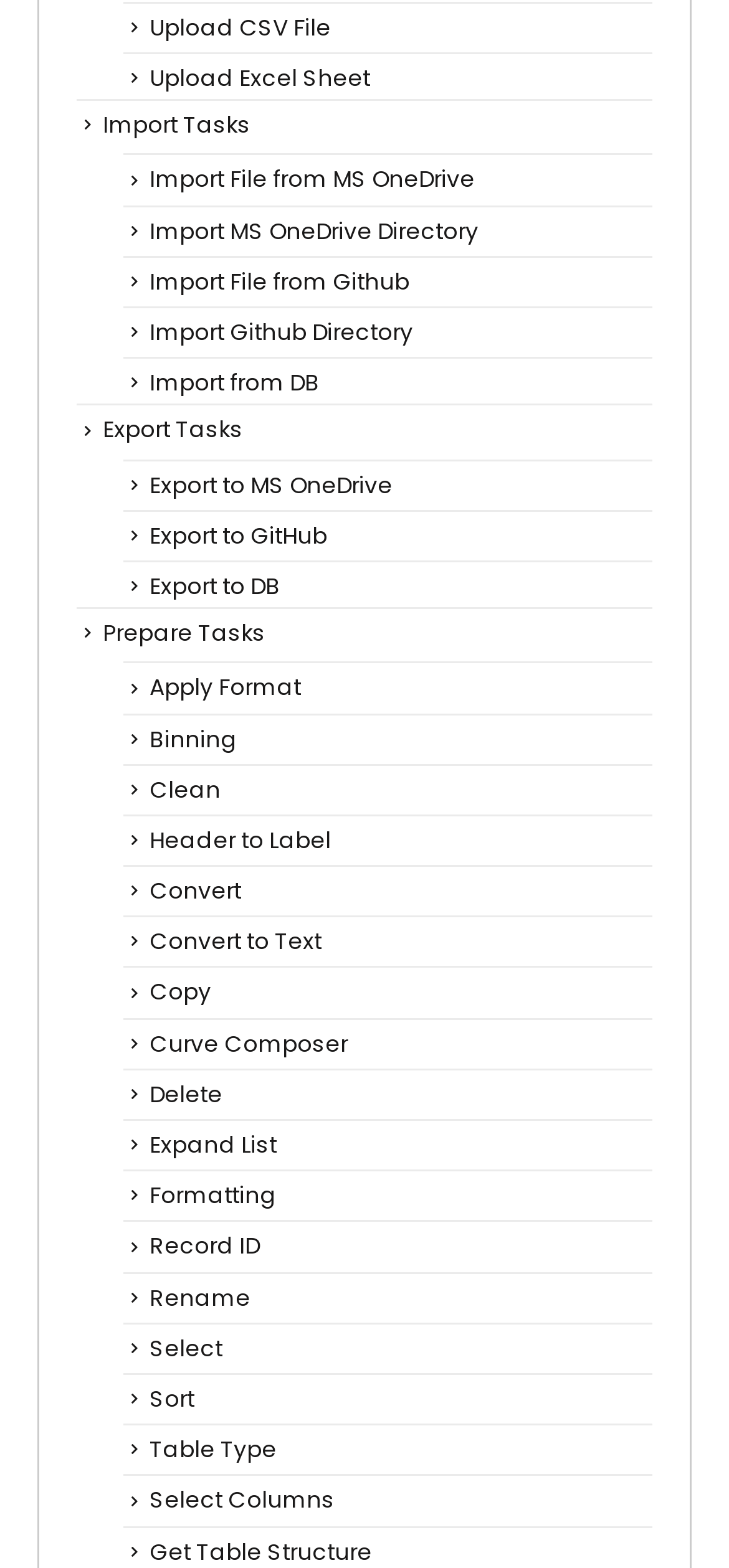Show me the bounding box coordinates of the clickable region to achieve the task as per the instruction: "Import tasks from MS OneDrive".

[0.205, 0.104, 0.651, 0.124]